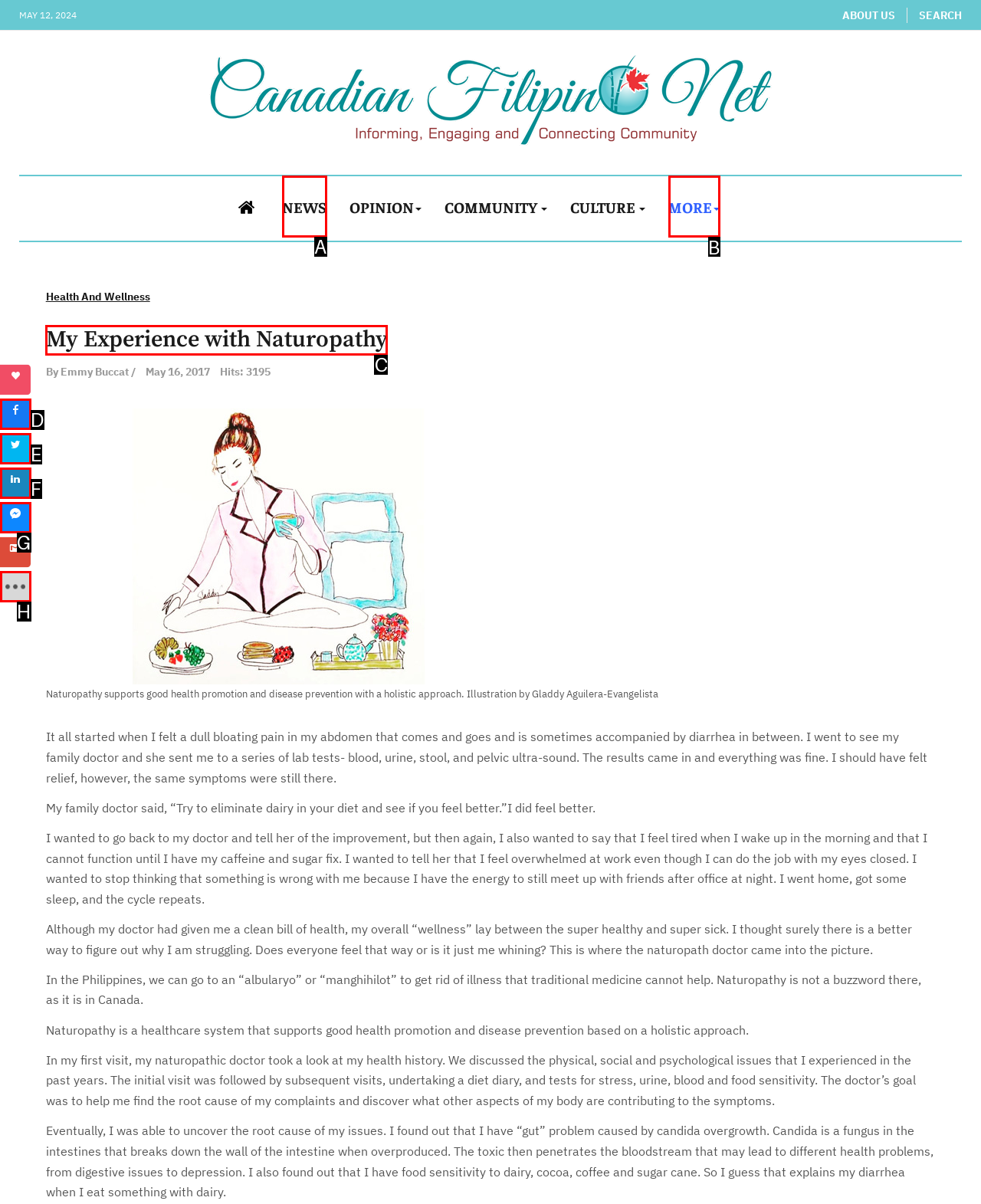Tell me which option I should click to complete the following task: Click the 'NEWS' link Answer with the option's letter from the given choices directly.

A